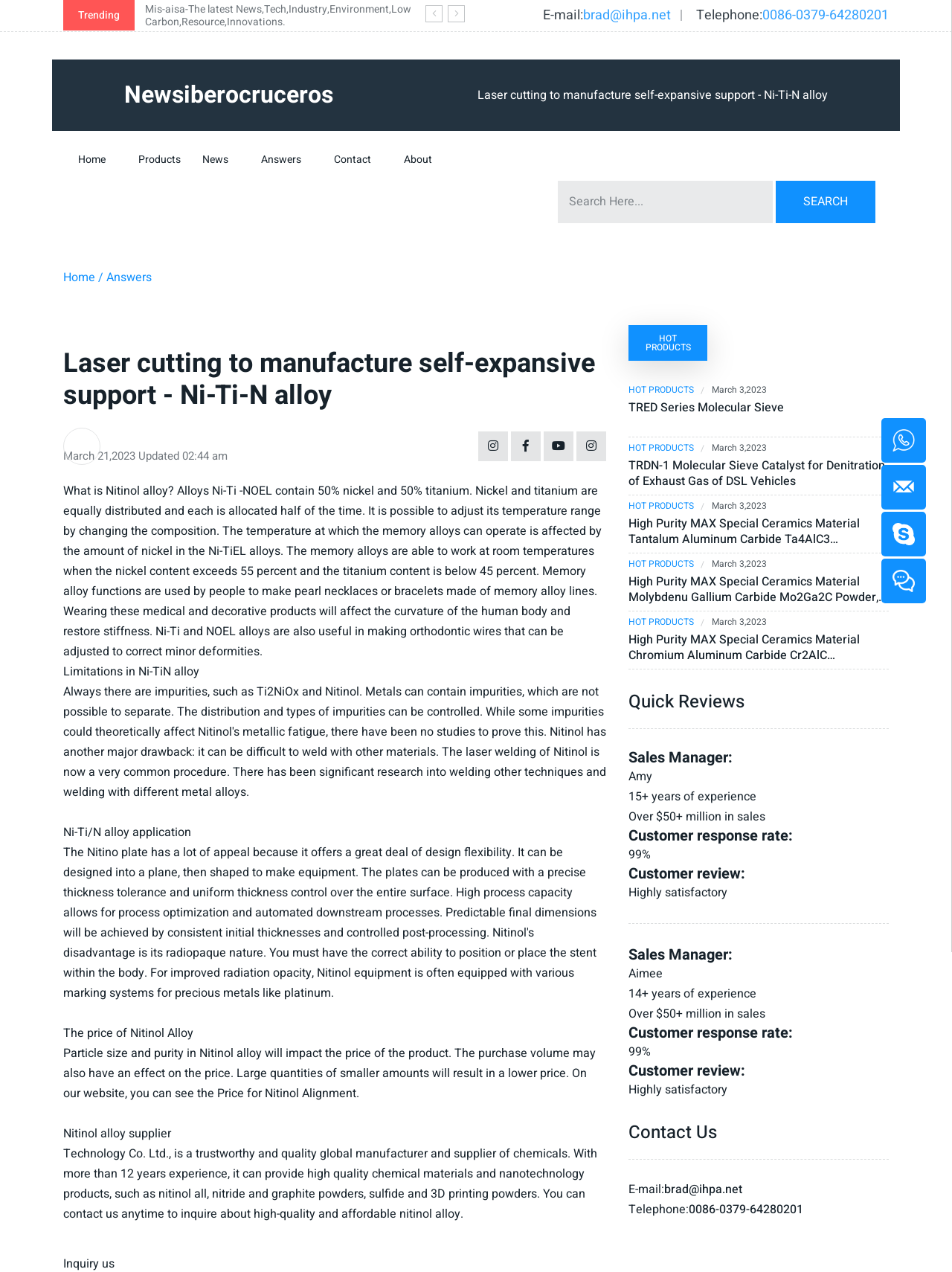Based on the image, provide a detailed and complete answer to the question: 
What is the main topic of this webpage?

Based on the webpage content, the main topic is about Nitinol alloy, its properties, applications, and suppliers.